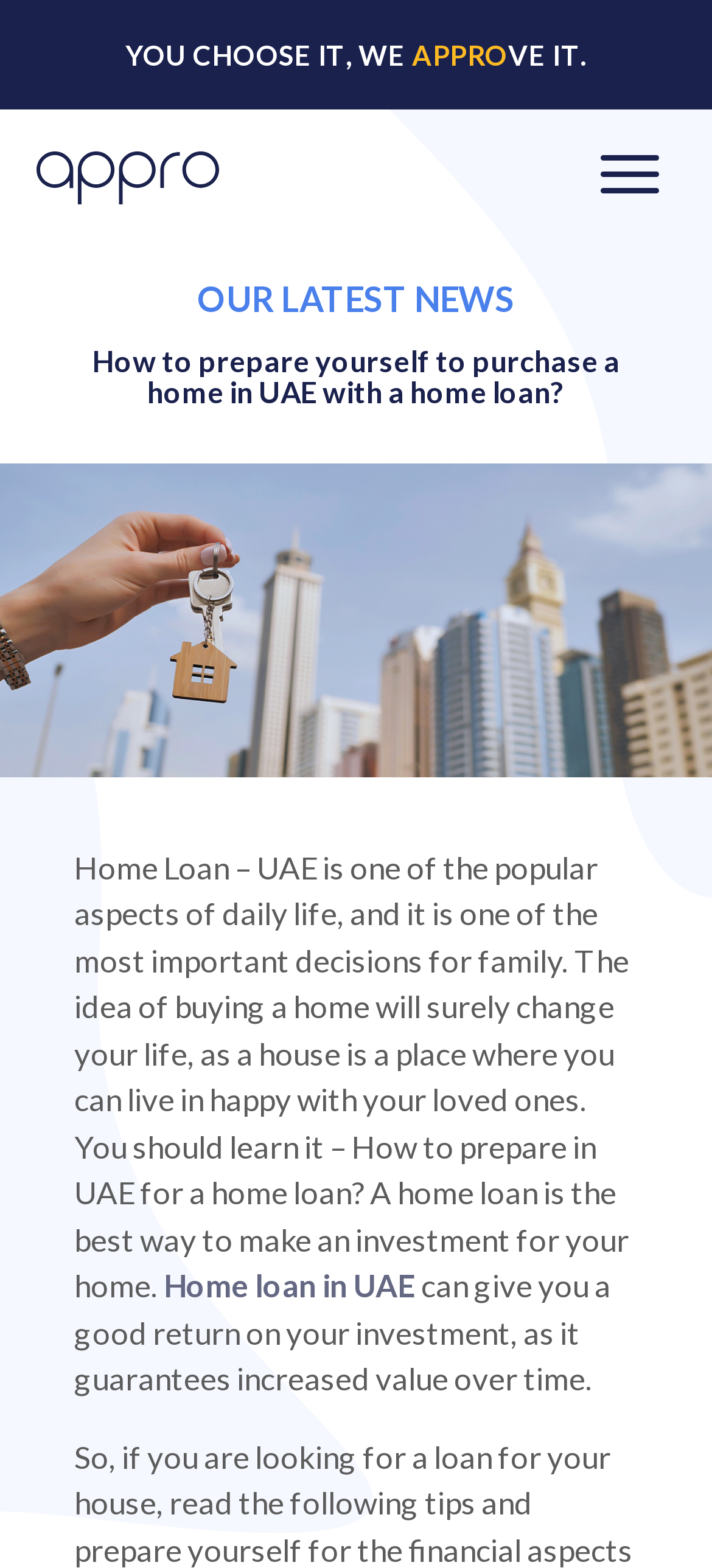What is the main topic of this webpage?
Look at the image and answer the question using a single word or phrase.

Home Loan